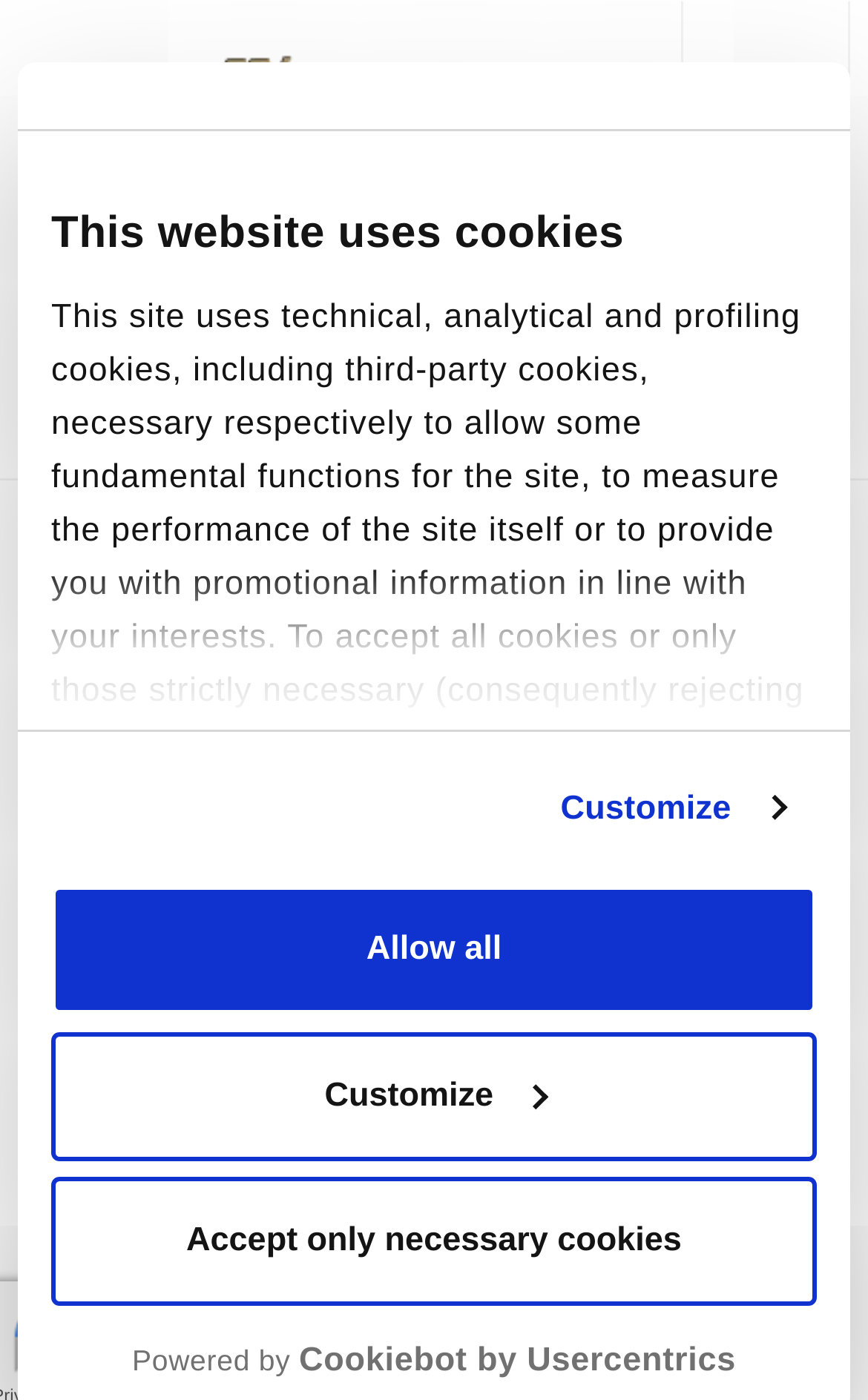Using the element description: "cookie policy", determine the bounding box coordinates. The coordinates should be in the format [left, top, right, bottom], with values between 0 and 1.

[0.128, 0.709, 0.389, 0.736]